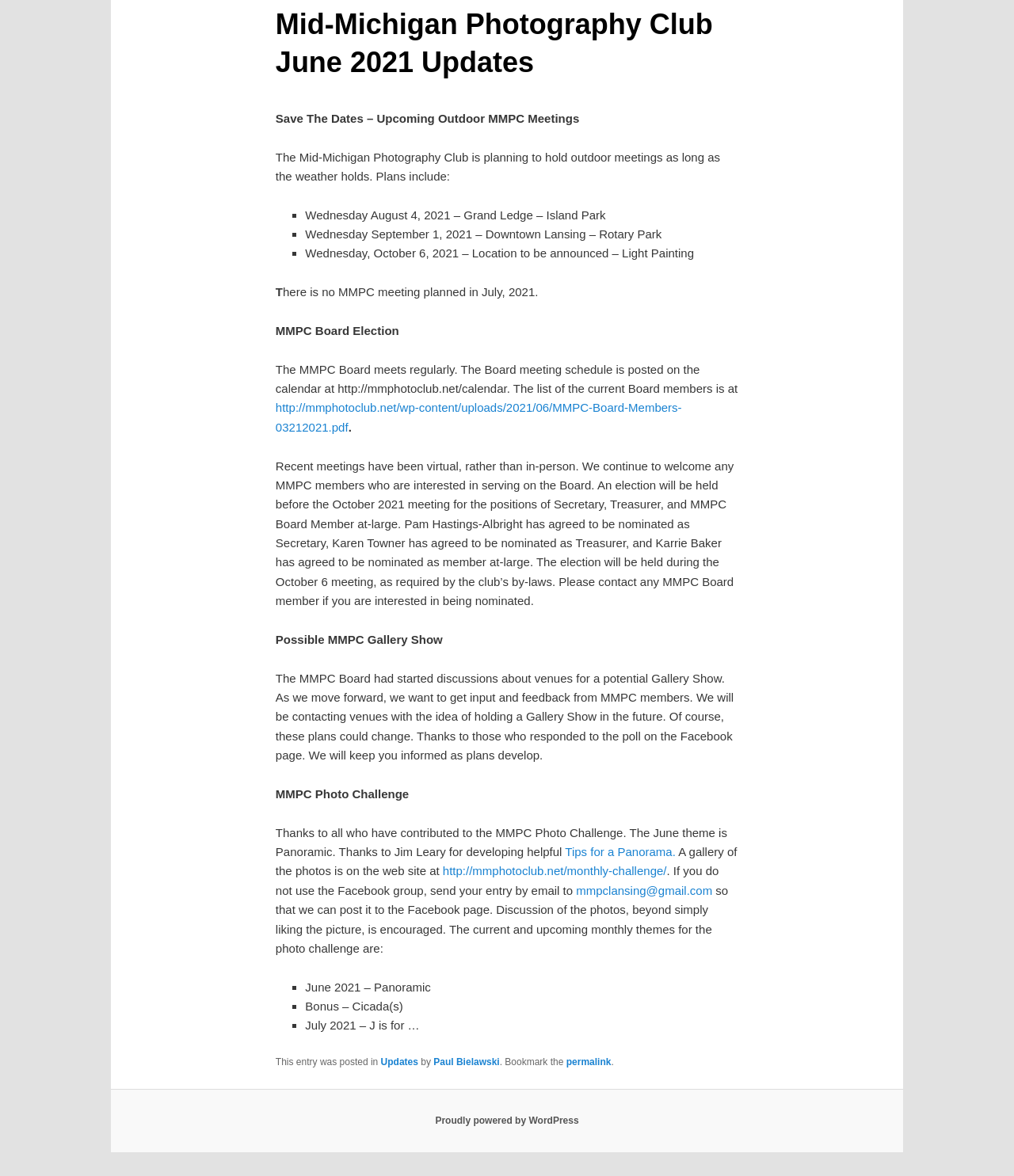Extract the bounding box coordinates for the described element: "Tips for a Panorama.". The coordinates should be represented as four float numbers between 0 and 1: [left, top, right, bottom].

[0.557, 0.719, 0.666, 0.73]